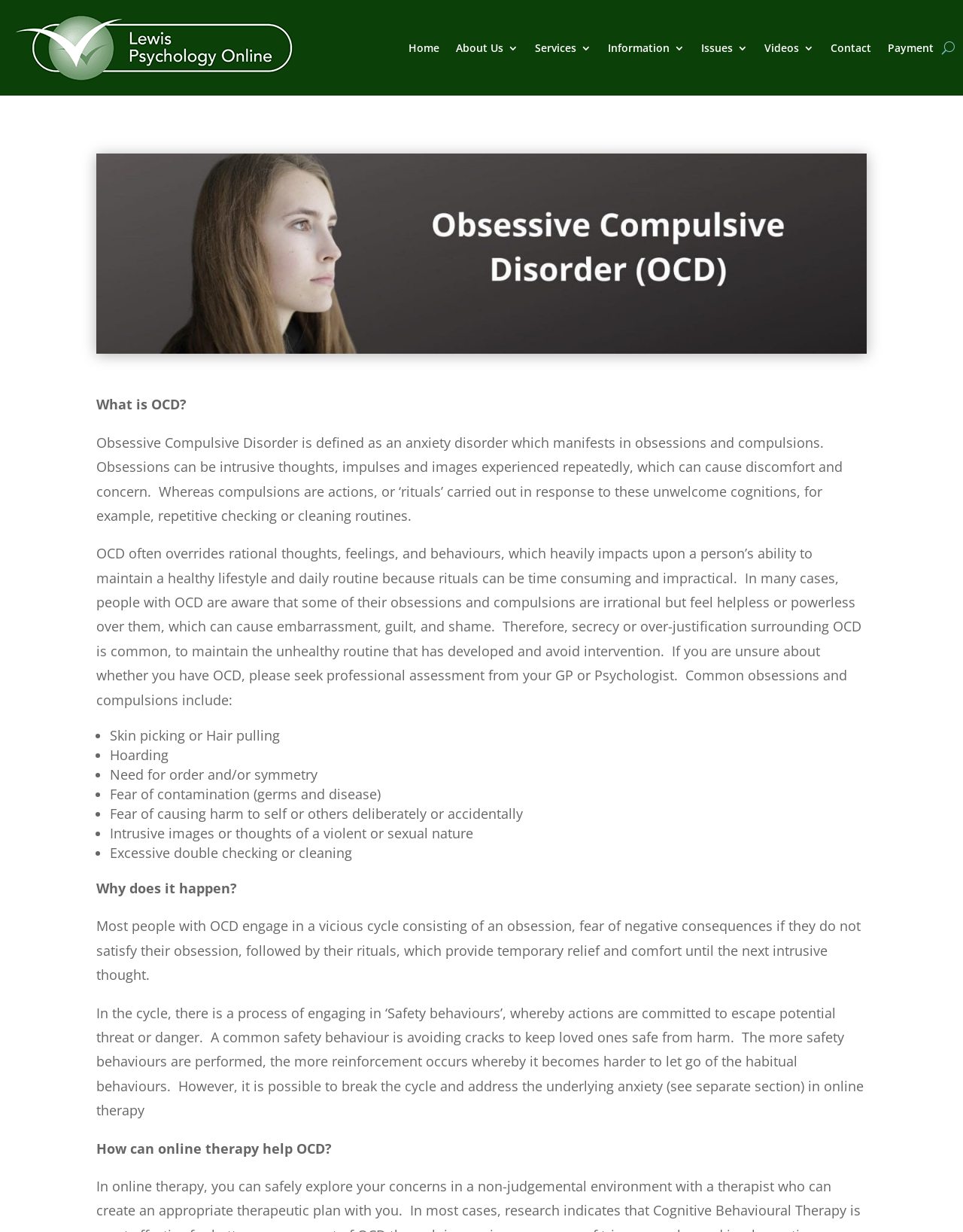Please reply to the following question with a single word or a short phrase:
What is Obsessive Compulsive Disorder?

Anxiety disorder with obsessions and compulsions